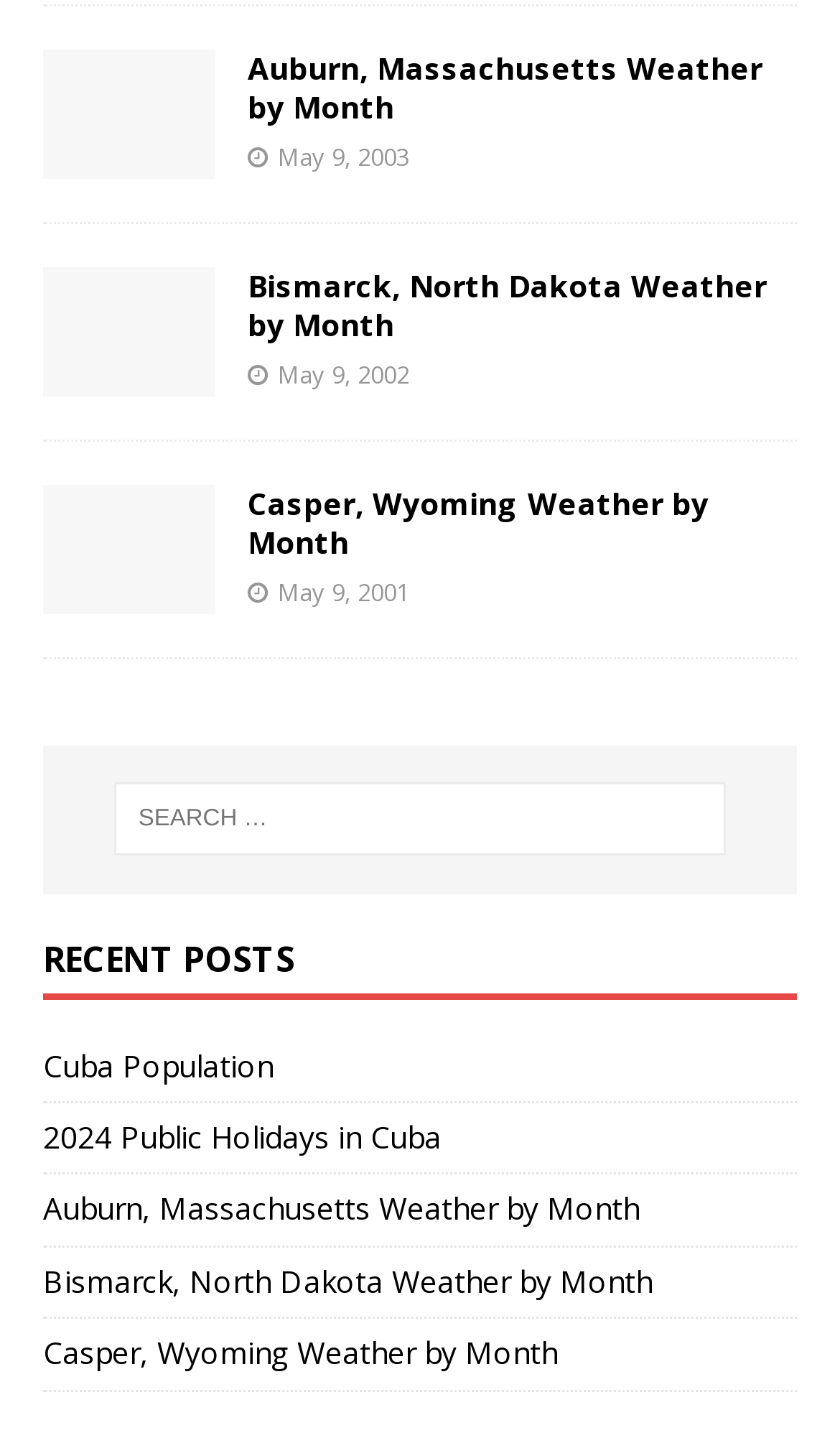From the element description: "Cuba Population", extract the bounding box coordinates of the UI element. The coordinates should be expressed as four float numbers between 0 and 1, in the order [left, top, right, bottom].

[0.051, 0.729, 0.326, 0.757]